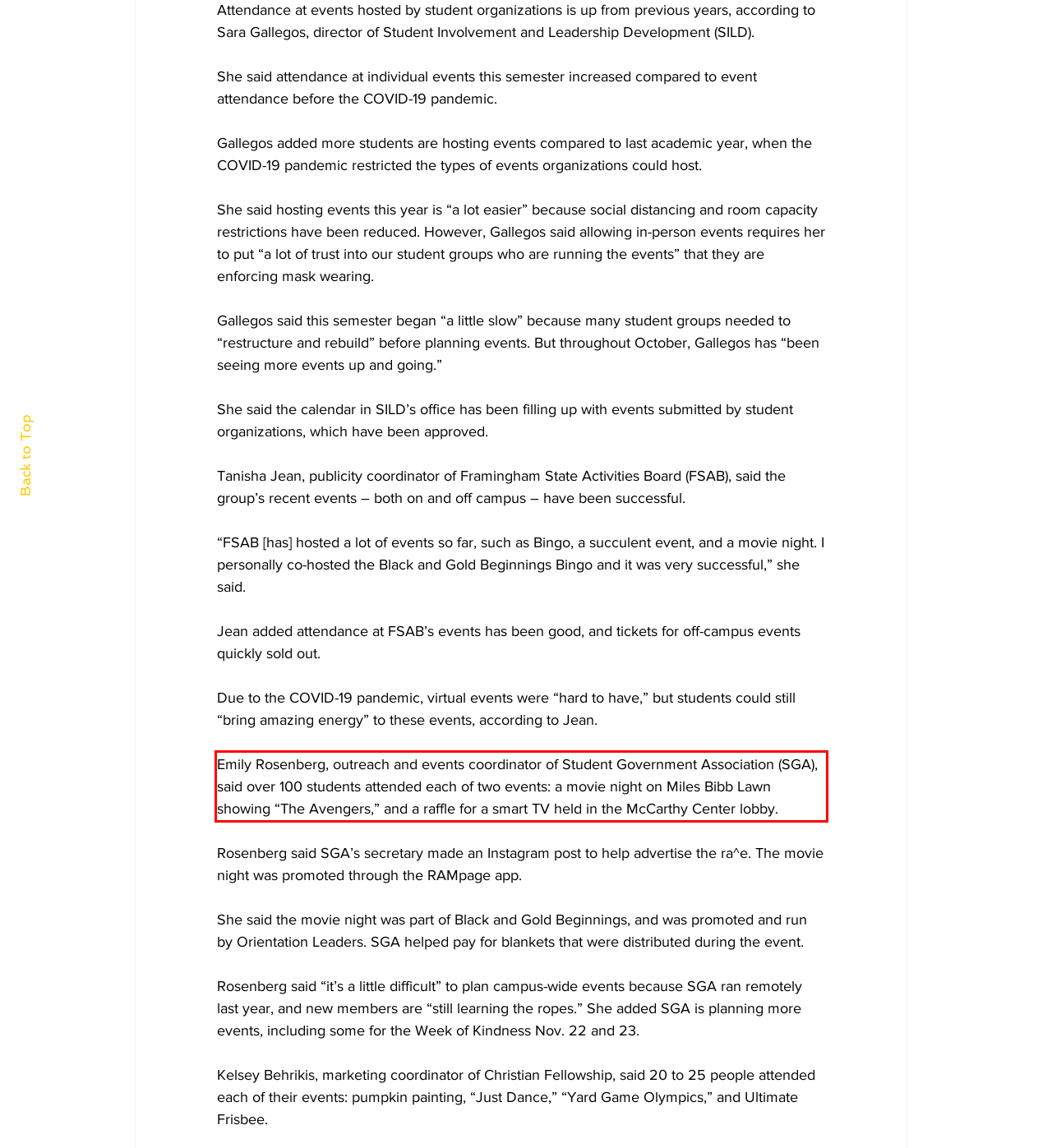There is a UI element on the webpage screenshot marked by a red bounding box. Extract and generate the text content from within this red box.

Emily Rosenberg, outreach and events coordinator of Student Government Association (SGA), said over 100 students attended each of two events: a movie night on Miles Bibb Lawn showing “The Avengers,” and a raffle for a smart TV held in the McCarthy Center lobby.